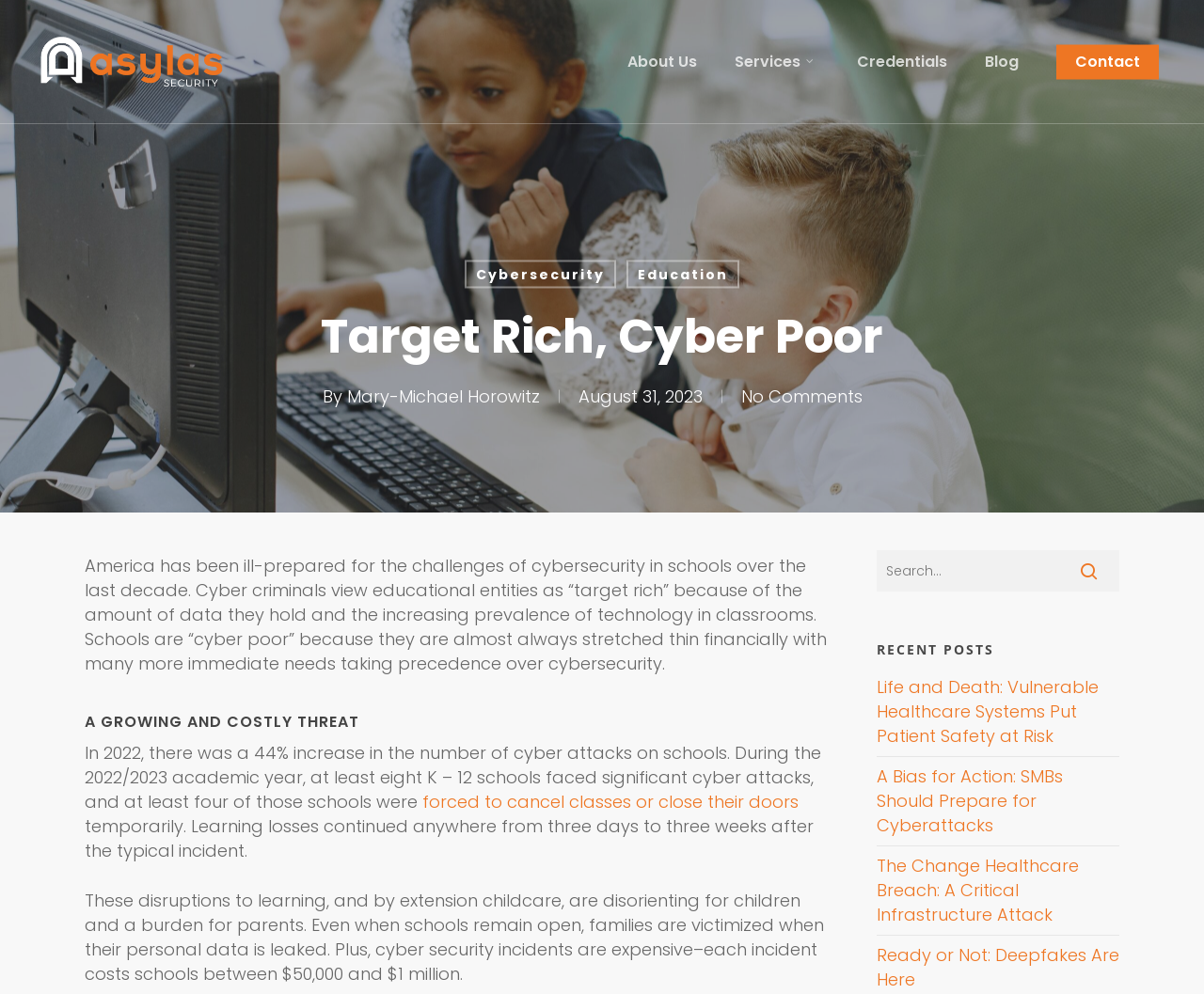What is the purpose of the search bar? Based on the image, give a response in one word or a short phrase.

To search for content